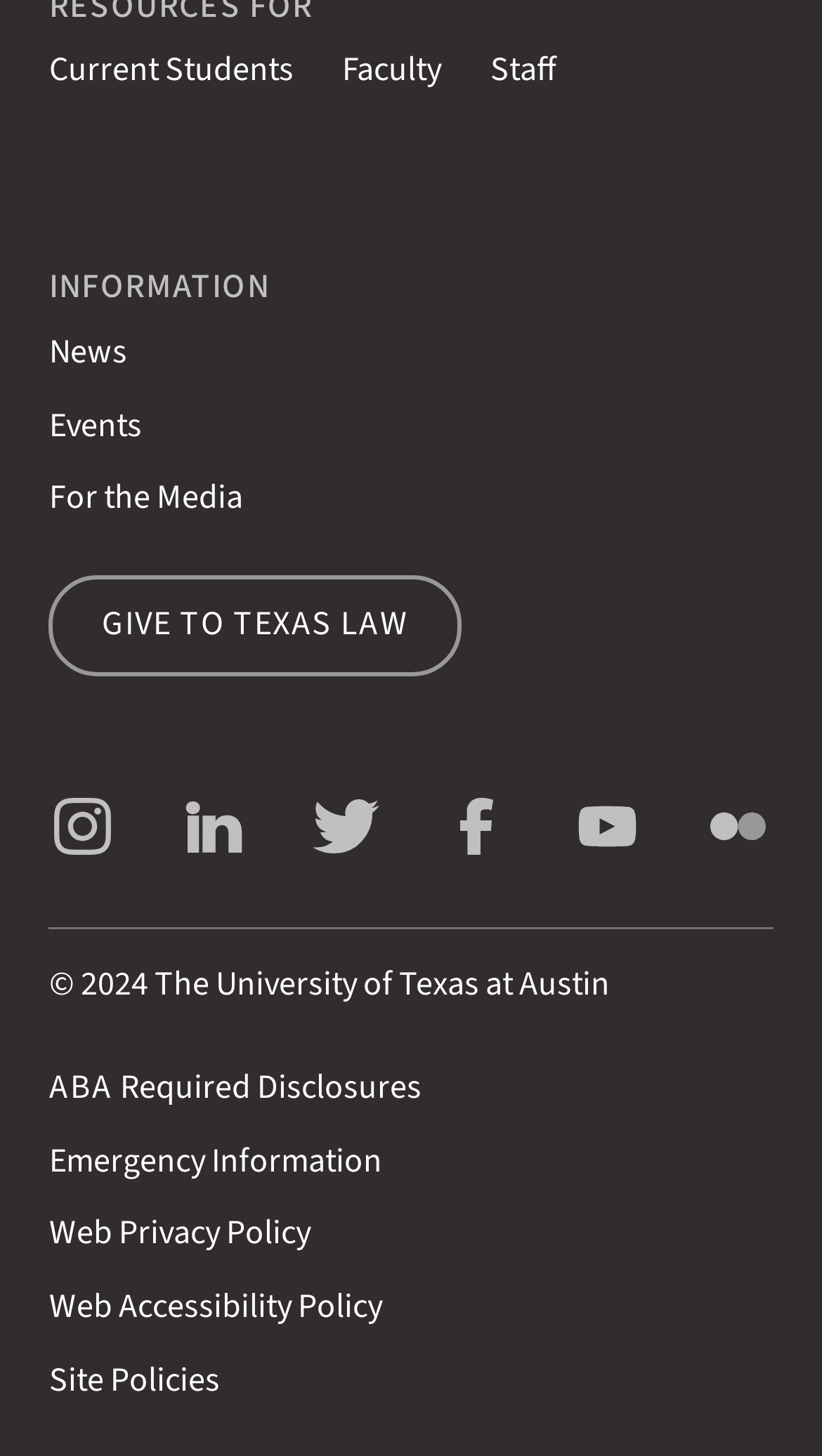Provide the bounding box coordinates of the area you need to click to execute the following instruction: "Give to Texas Law".

[0.059, 0.395, 0.562, 0.464]